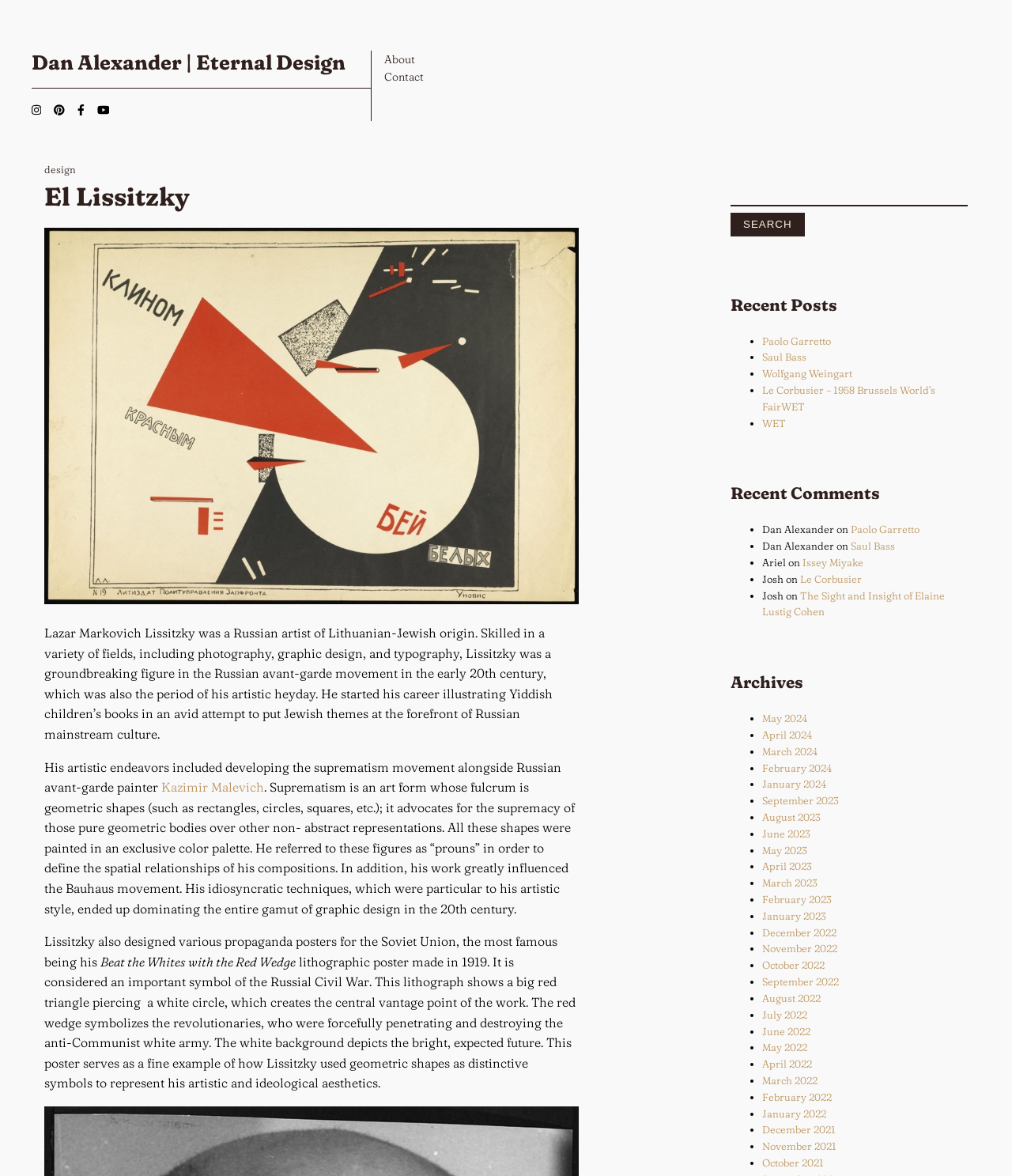Please indicate the bounding box coordinates of the element's region to be clicked to achieve the instruction: "View recent posts". Provide the coordinates as four float numbers between 0 and 1, i.e., [left, top, right, bottom].

[0.722, 0.249, 0.956, 0.269]